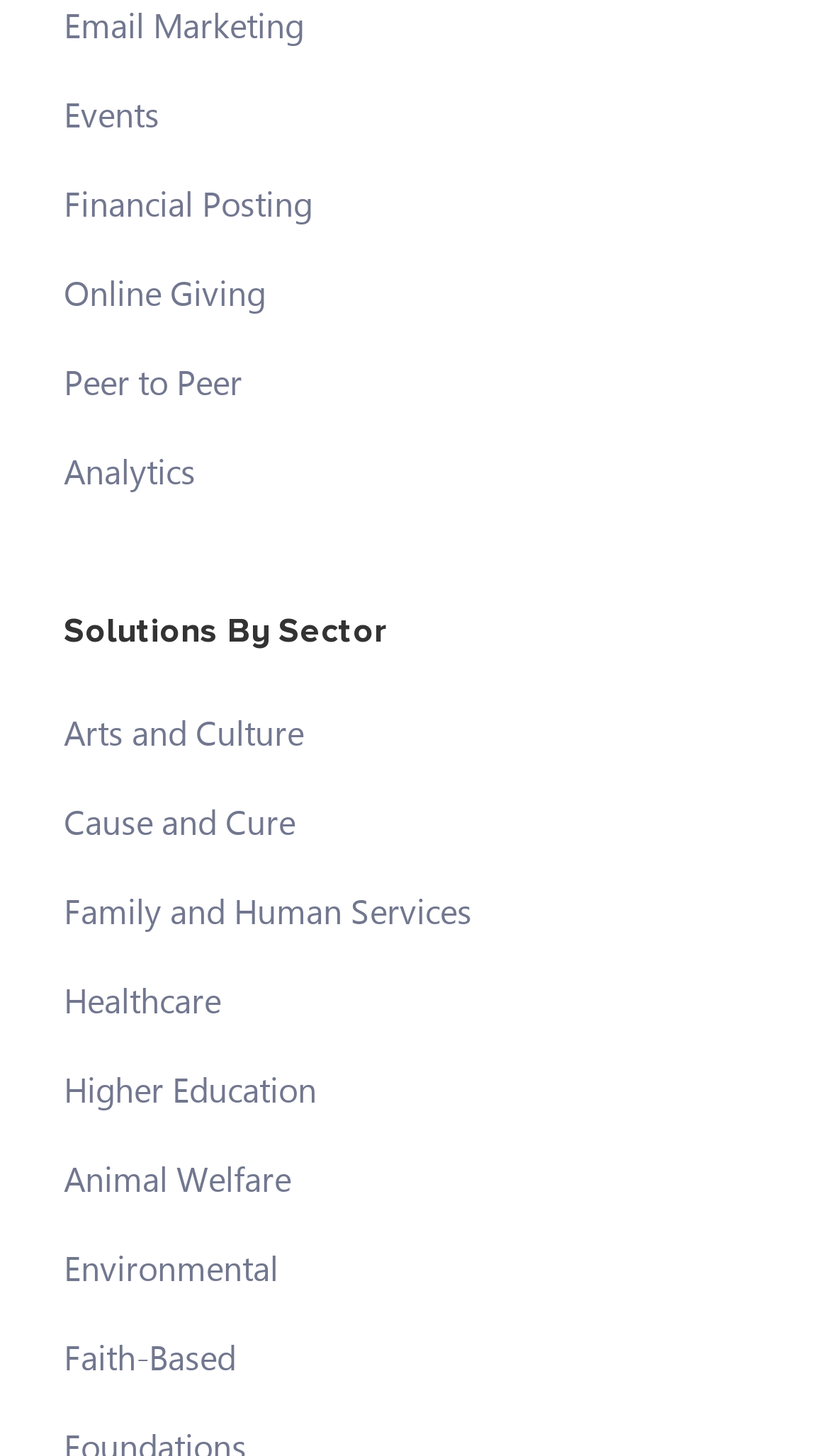Indicate the bounding box coordinates of the element that must be clicked to execute the instruction: "Learn about Online Giving". The coordinates should be given as four float numbers between 0 and 1, i.e., [left, top, right, bottom].

[0.077, 0.186, 0.321, 0.217]